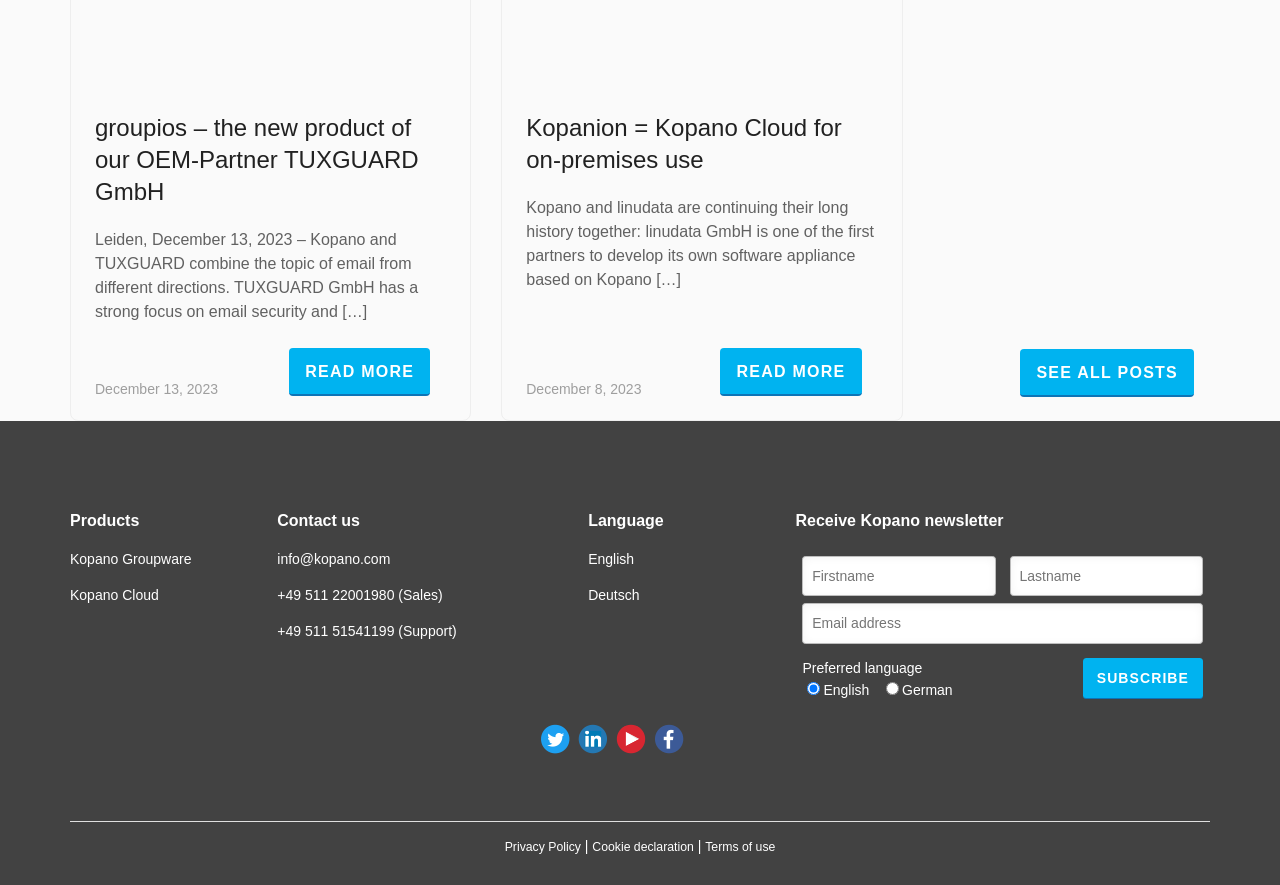What is the topic of email security mentioned in relation to?
Please ensure your answer to the question is detailed and covers all necessary aspects.

The StaticText element with the text 'Leiden, December 13, 2023 – Kopano and TUXGUARD combine the topic of email from different directions. TUXGUARD GmbH has a strong focus on email security and' indicates that the topic of email security is mentioned in relation to TUXGUARD GmbH.